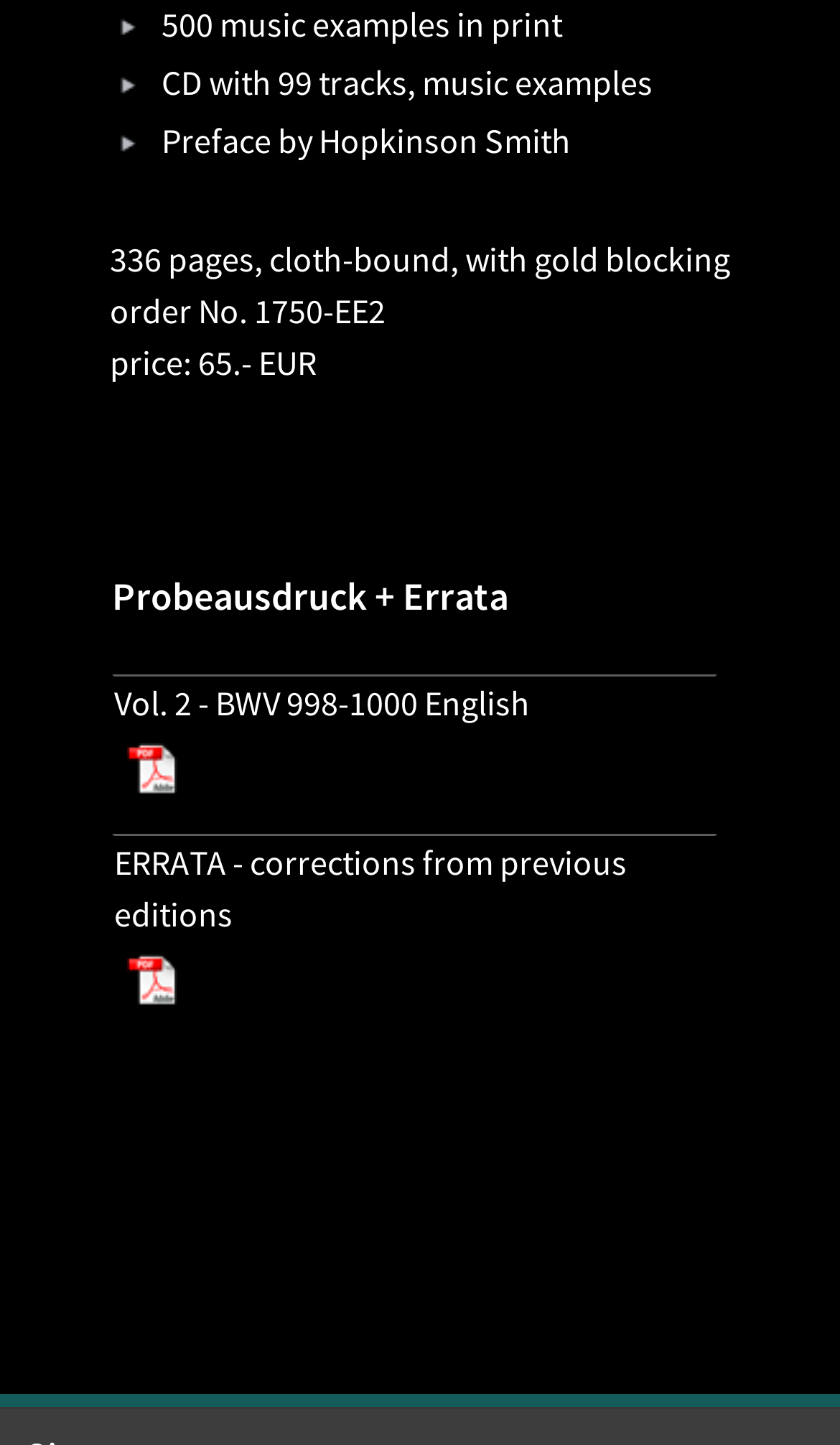How many music examples are in print?
Using the information from the image, give a concise answer in one word or a short phrase.

500